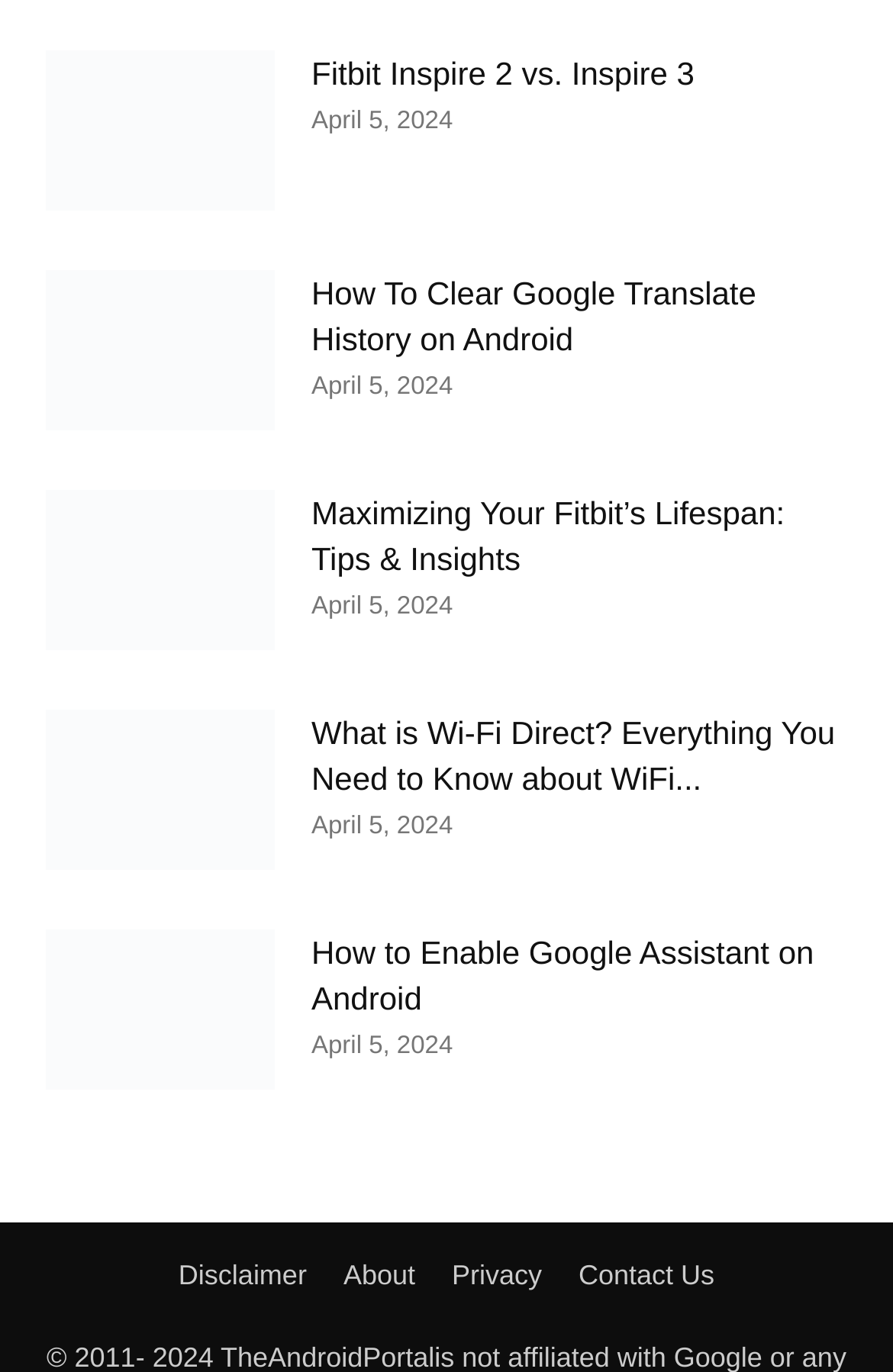Can you identify the bounding box coordinates of the clickable region needed to carry out this instruction: 'Check Disclaimer'? The coordinates should be four float numbers within the range of 0 to 1, stated as [left, top, right, bottom].

[0.2, 0.914, 0.344, 0.944]